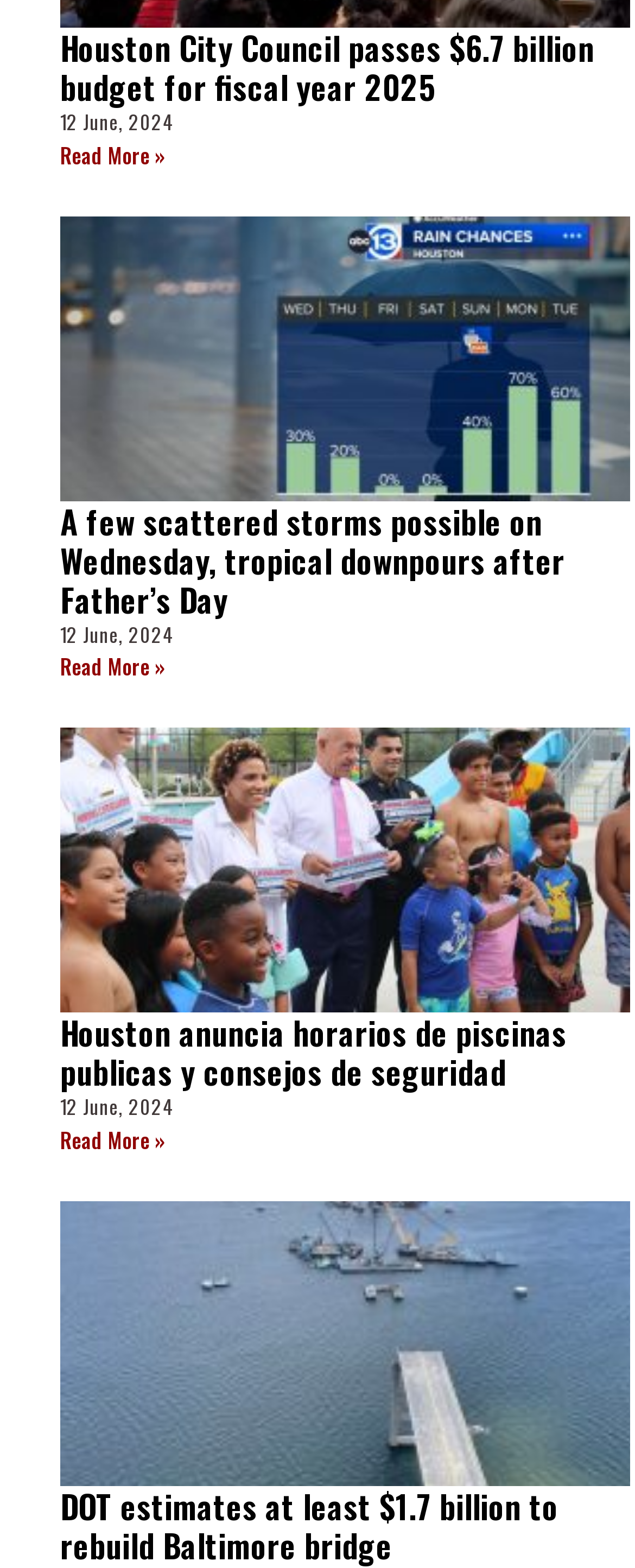Can you determine the bounding box coordinates of the area that needs to be clicked to fulfill the following instruction: "Read more about Houston anuncia horarios de piscinas publicas y consejos de seguridad"?

[0.095, 0.716, 0.262, 0.737]